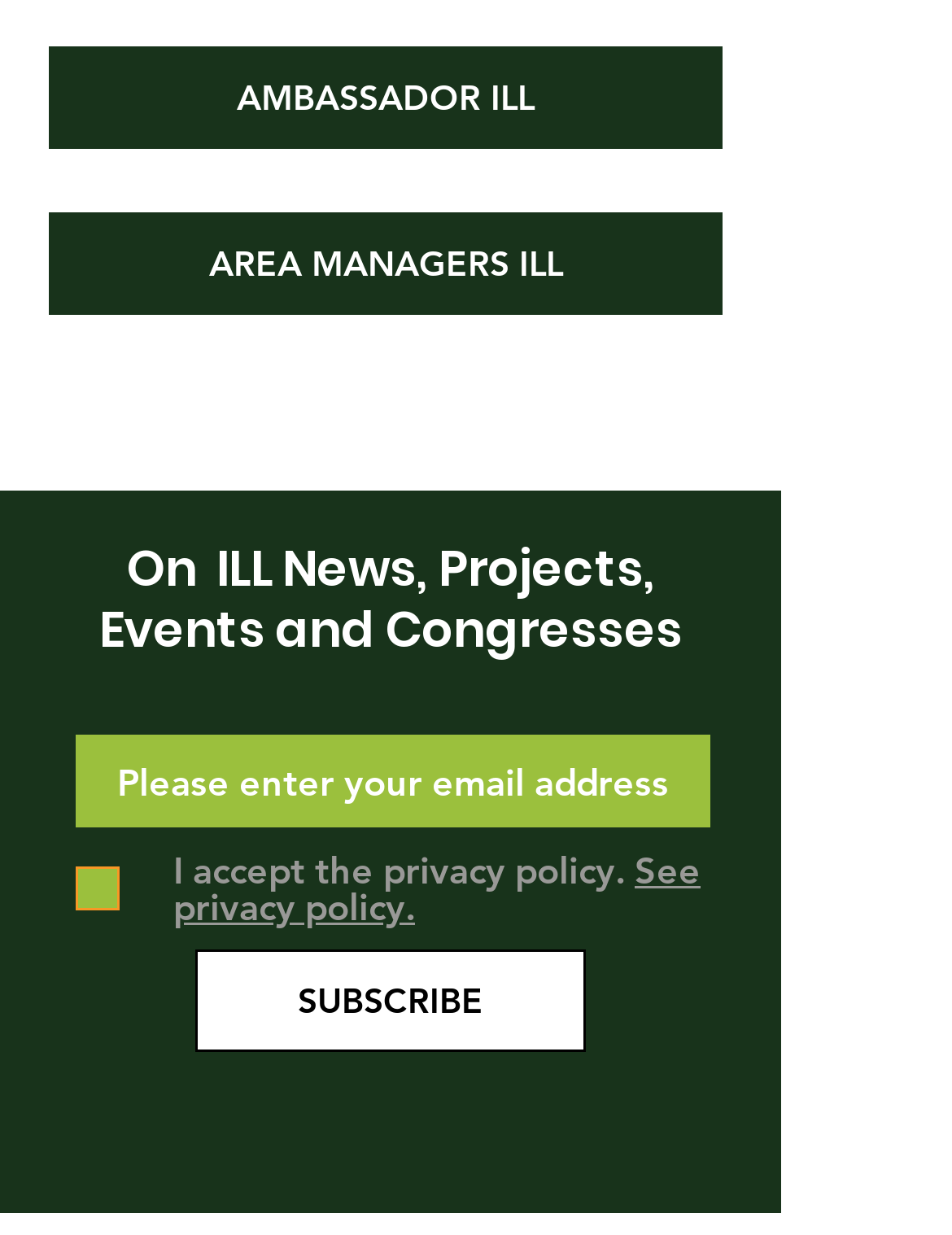For the element described, predict the bounding box coordinates as (top-left x, top-left y, bottom-right x, bottom-right y). All values should be between 0 and 1. Element description: AMBASSADOR ILL

[0.051, 0.038, 0.759, 0.121]